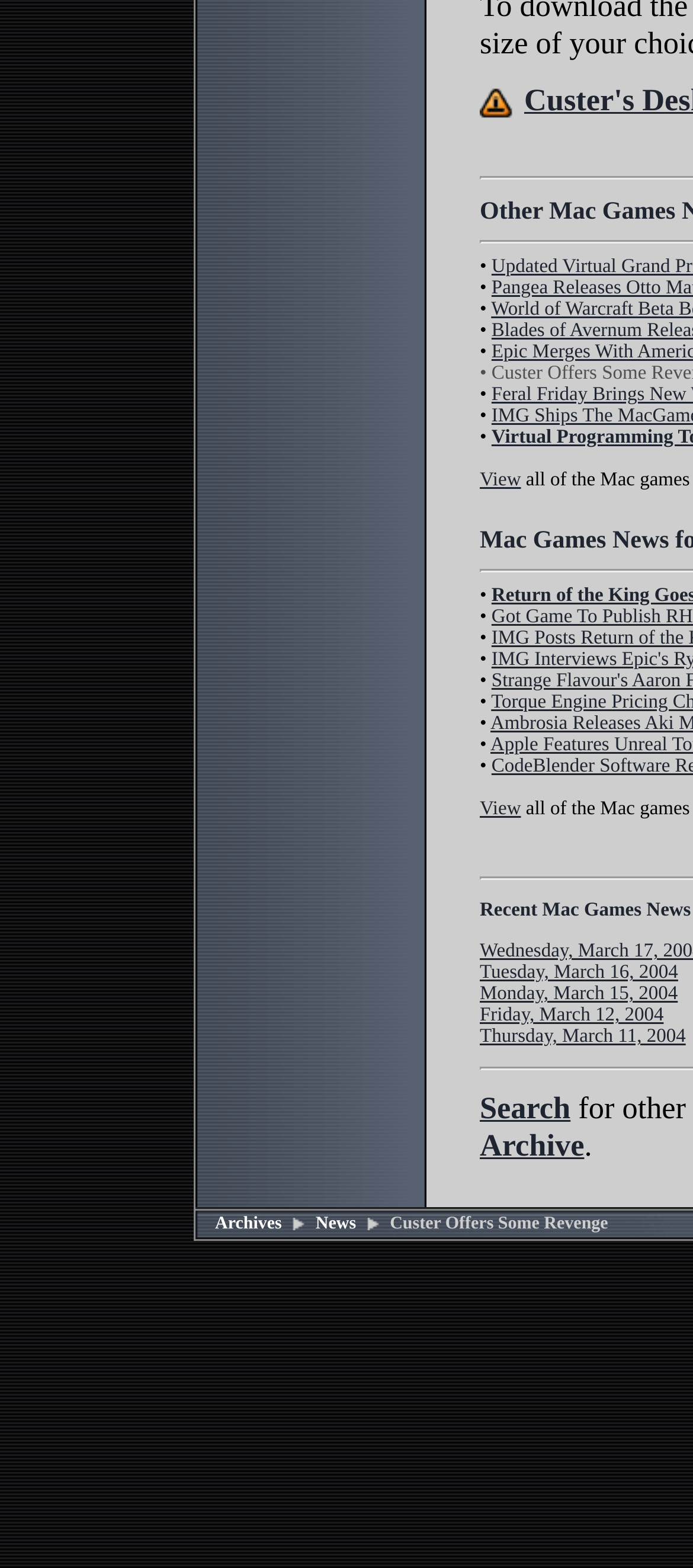Answer the question below in one word or phrase:
What is the title of the article next to the 'News' link?

Custer Offers Some Revenge